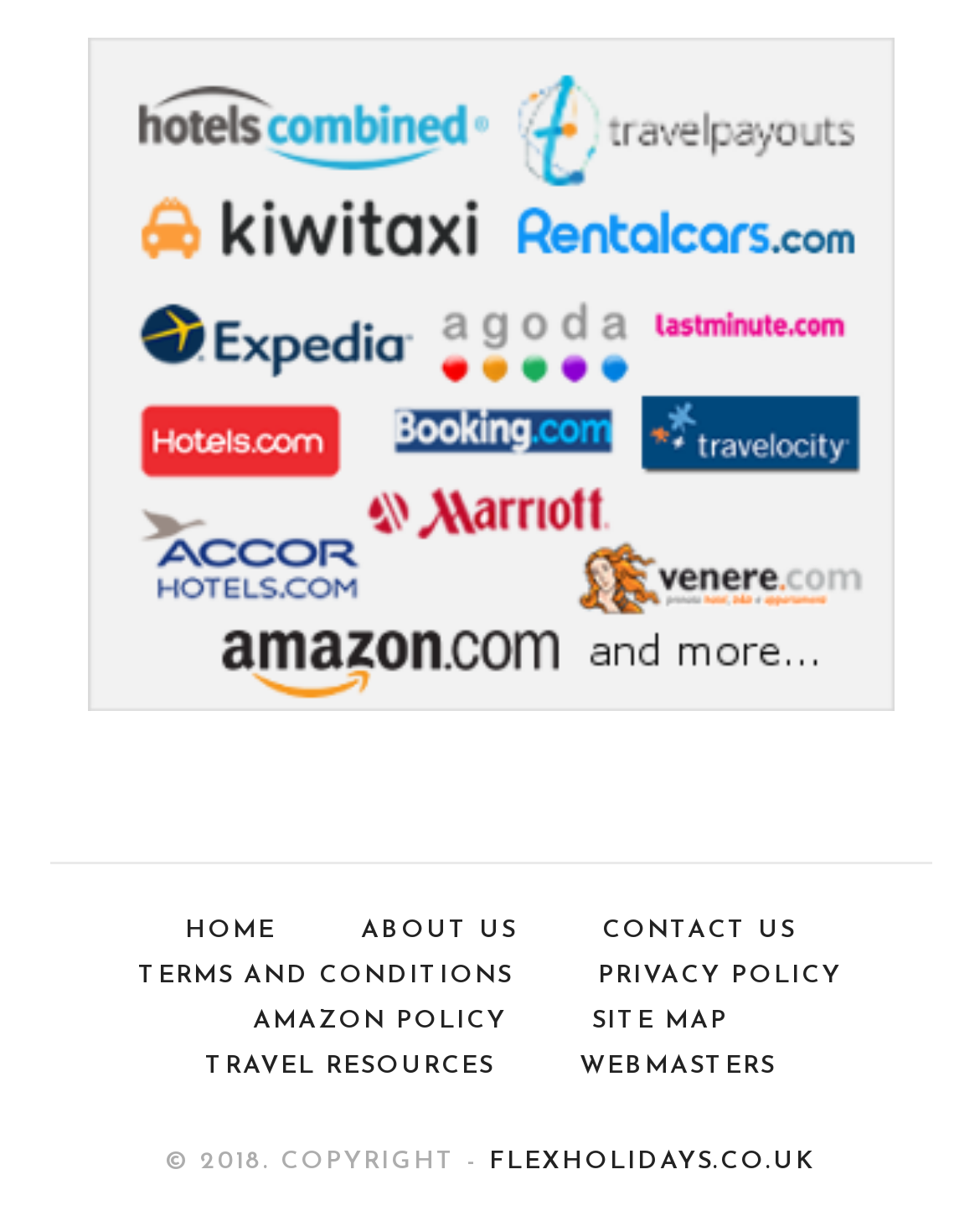How many images are on the page?
Please provide a comprehensive and detailed answer to the question.

I found one image on the page, which is located at the top with a bounding box of [0.088, 0.031, 0.912, 0.579].